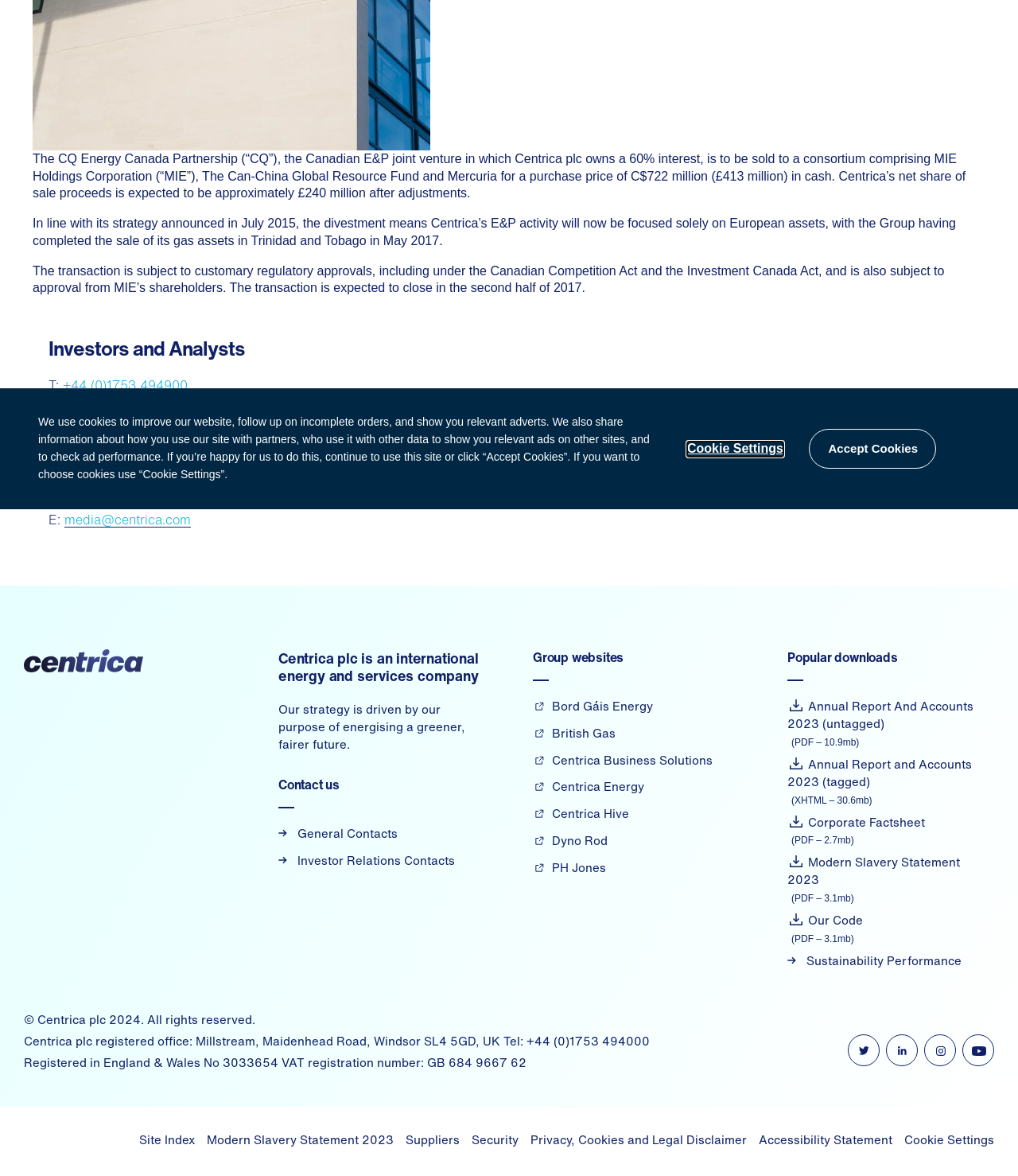Given the description: "+44 (0)1784 843000", determine the bounding box coordinates of the UI element. The coordinates should be formatted as four float numbers between 0 and 1, [left, top, right, bottom].

[0.062, 0.407, 0.196, 0.423]